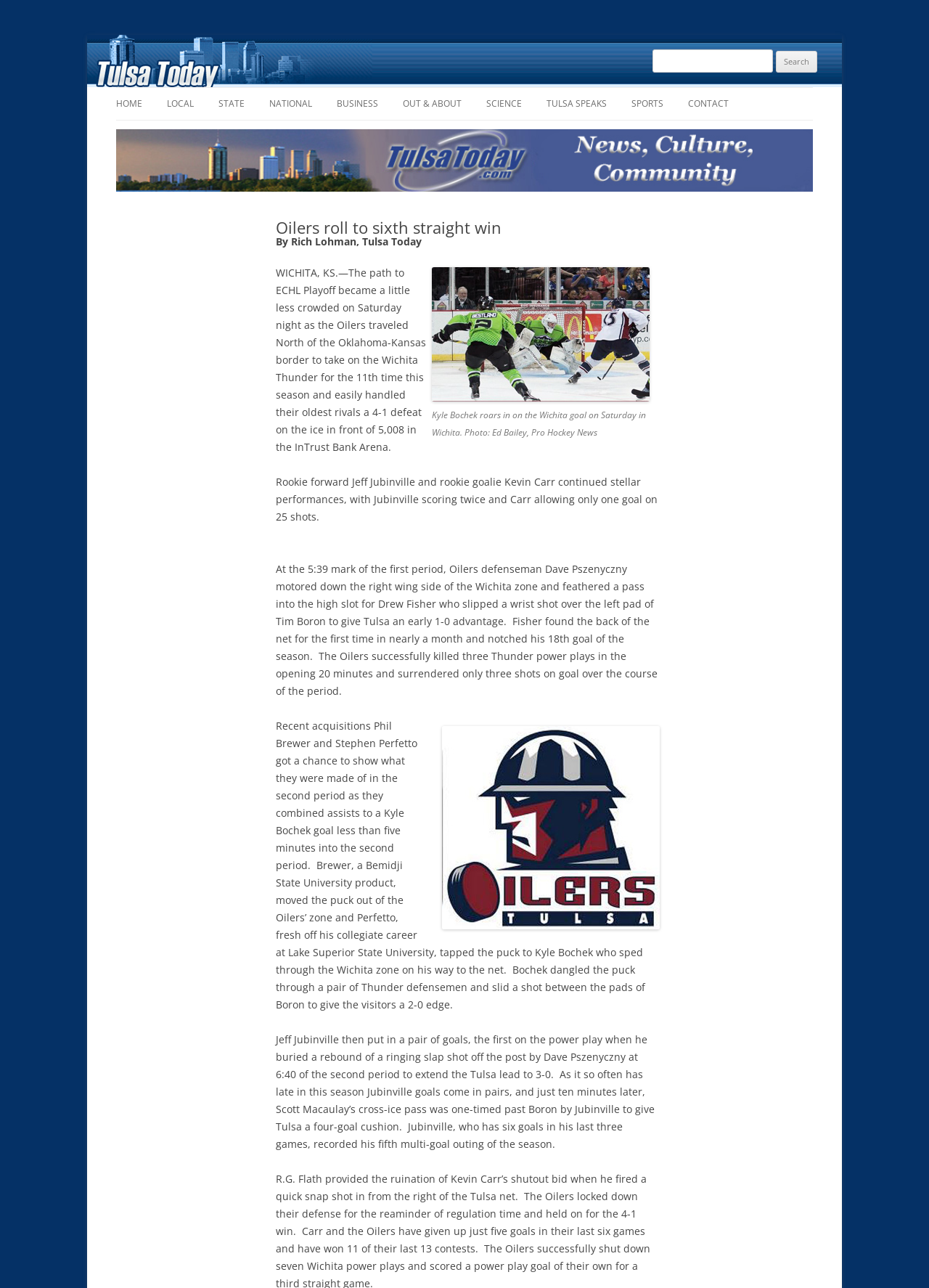Please identify the coordinates of the bounding box that should be clicked to fulfill this instruction: "View photo of Kyle Bochek".

[0.465, 0.207, 0.699, 0.312]